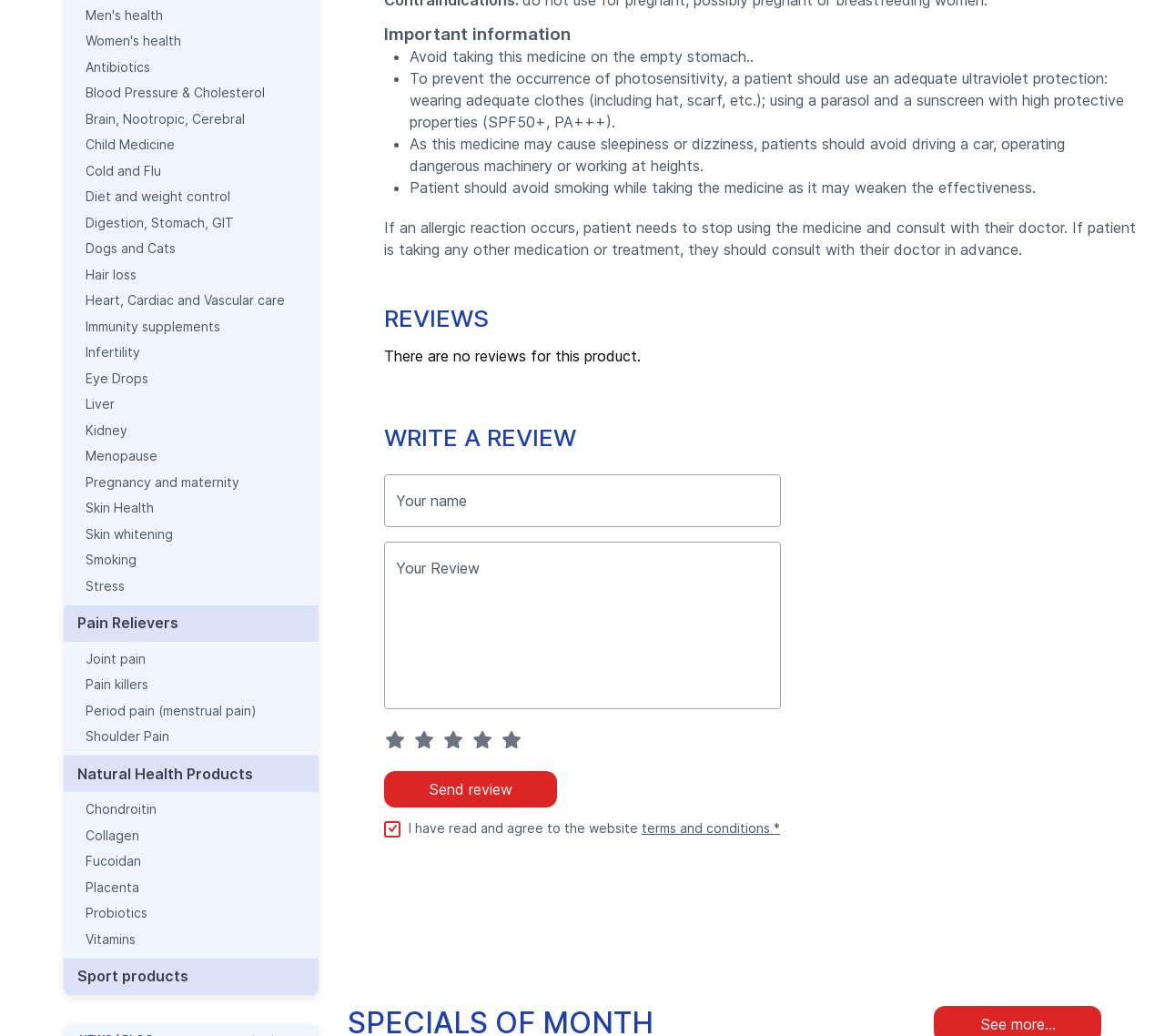How many health categories are listed?
Examine the webpage screenshot and provide an in-depth answer to the question.

I counted the number of links under the root element, which are categorized by health topics, and found 30 links.